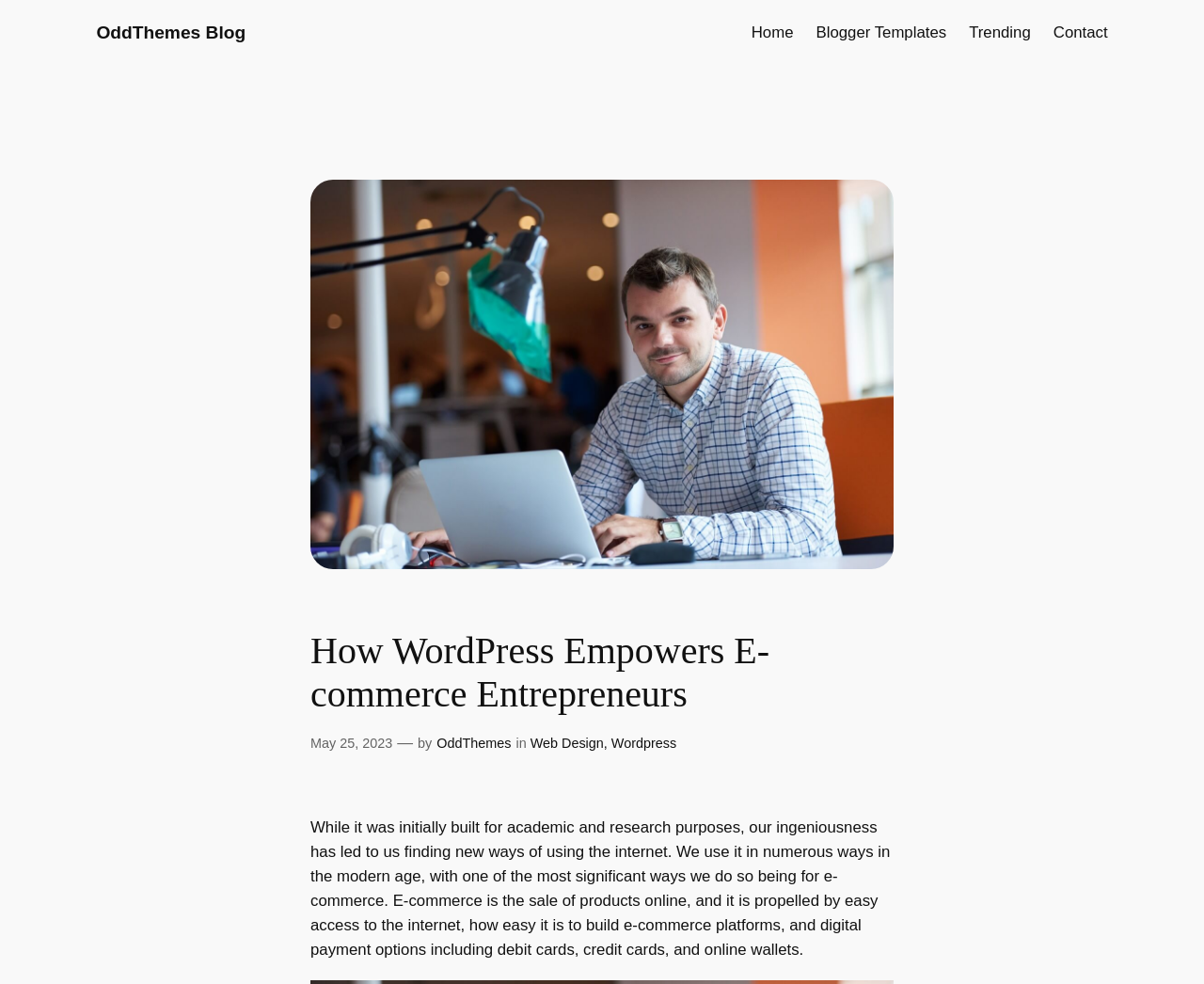Locate the bounding box coordinates for the element described below: "Web Design". The coordinates must be four float values between 0 and 1, formatted as [left, top, right, bottom].

[0.44, 0.747, 0.501, 0.763]